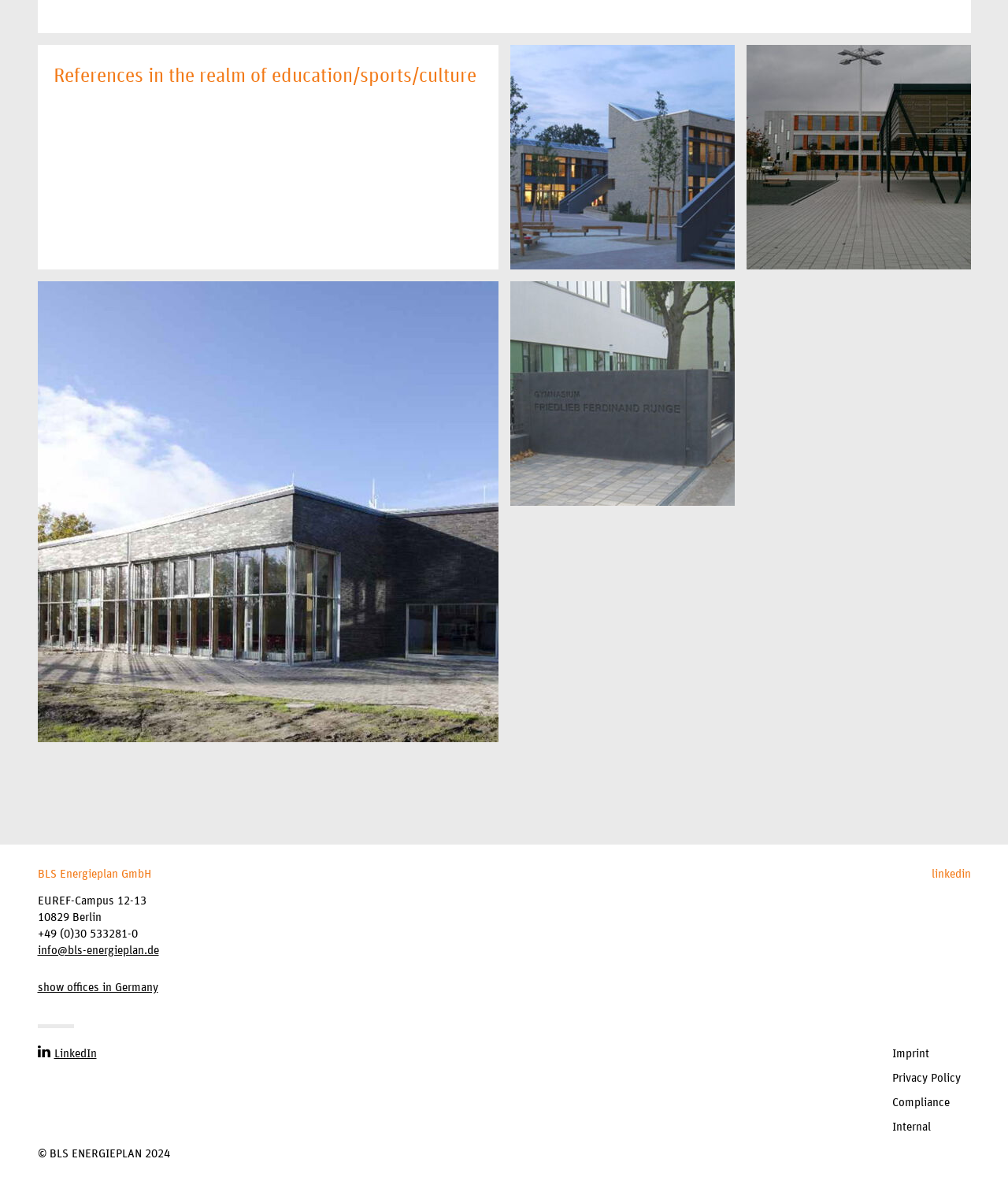Determine the bounding box coordinates of the clickable element to complete this instruction: "Read more about Plus energy school Hohen Neuendorf". Provide the coordinates in the format of four float numbers between 0 and 1, [left, top, right, bottom].

[0.518, 0.201, 0.579, 0.211]